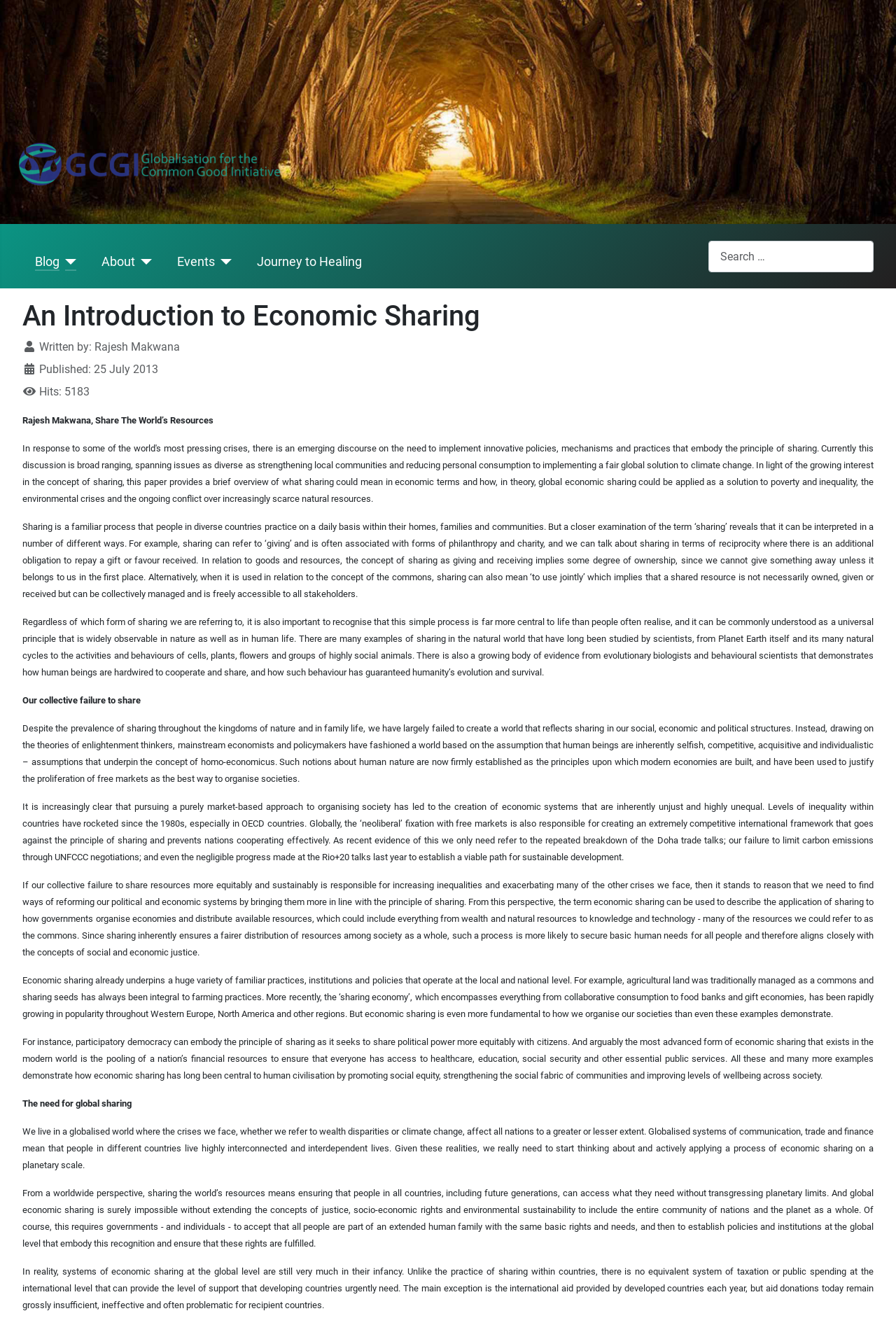Offer a meticulous caption that includes all visible features of the webpage.

This webpage is about the concept of economic sharing and its importance in creating a more just and sustainable world. At the top of the page, there is a logo and a navigation menu with links to "Blog", "About", "Events", and "Journey to Healing". Below the navigation menu, there is a search bar with a combobox and a static text "Search".

The main content of the page is divided into several sections. The first section is a heading "An Introduction to Economic Sharing" followed by a description list with details about the author, publication date, and number of hits. 

The next section is a long article that discusses the concept of sharing, its importance in human life, and its application in economic systems. The article is divided into several paragraphs, each exploring a different aspect of sharing, such as its prevalence in nature and human societies, its failure to be implemented in modern economic systems, and the need for global sharing to address global crises.

Throughout the article, there are no images, but there are several sections with bold headings that break up the text and provide a clear structure to the content. The text is dense and informative, with many ideas and concepts explored in detail.

At the bottom of the page, there is a link "Back to Top" that allows users to quickly navigate back to the top of the page. Overall, the webpage is focused on providing a detailed and informative discussion of economic sharing, with a clear and organized structure that makes it easy to follow.